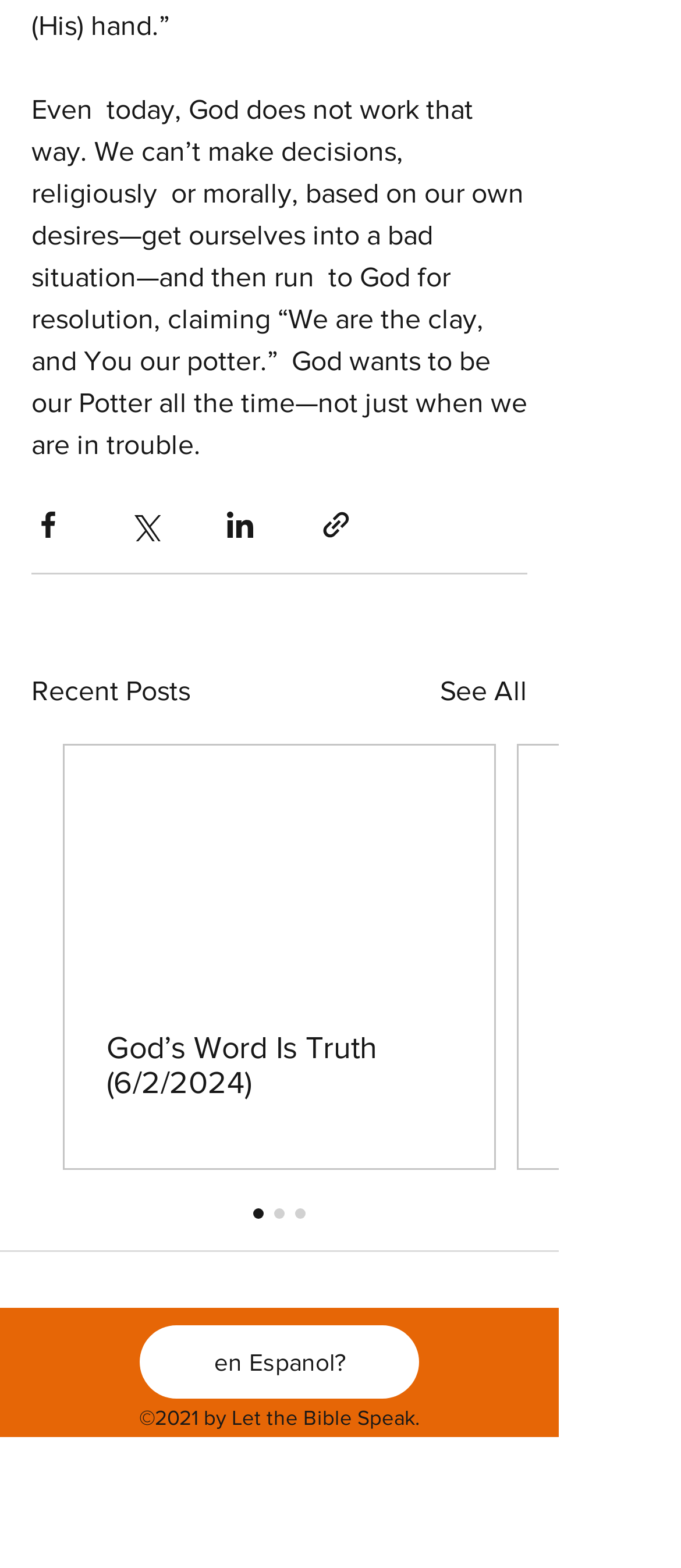What is the language option available on the webpage?
Analyze the image and deliver a detailed answer to the question.

The webpage has a link 'en Espanol?' which suggests that the website is available in Spanish language, in addition to the default language which appears to be English.